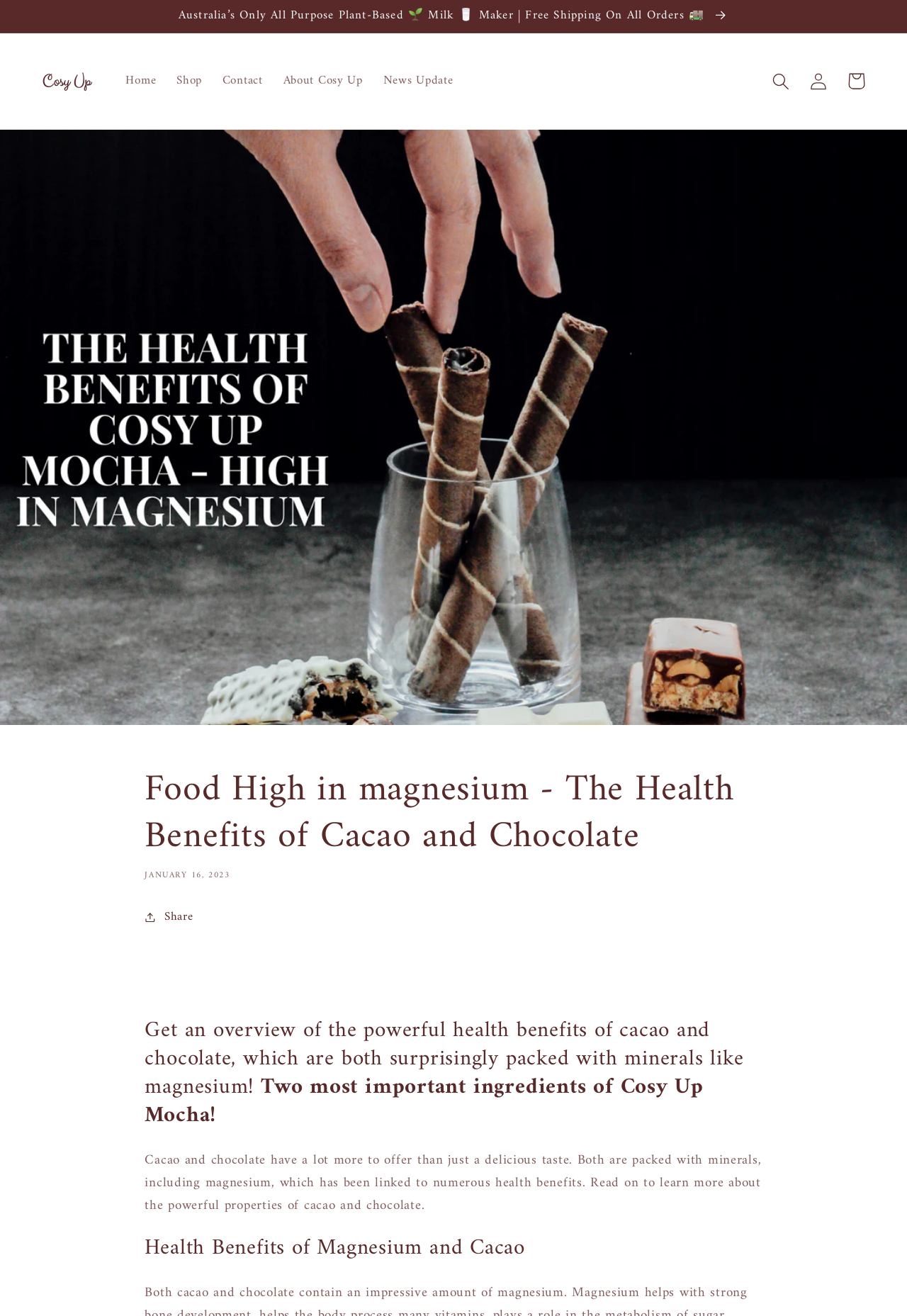Find the bounding box coordinates for the area that should be clicked to accomplish the instruction: "Go to the Home page".

[0.127, 0.048, 0.183, 0.075]